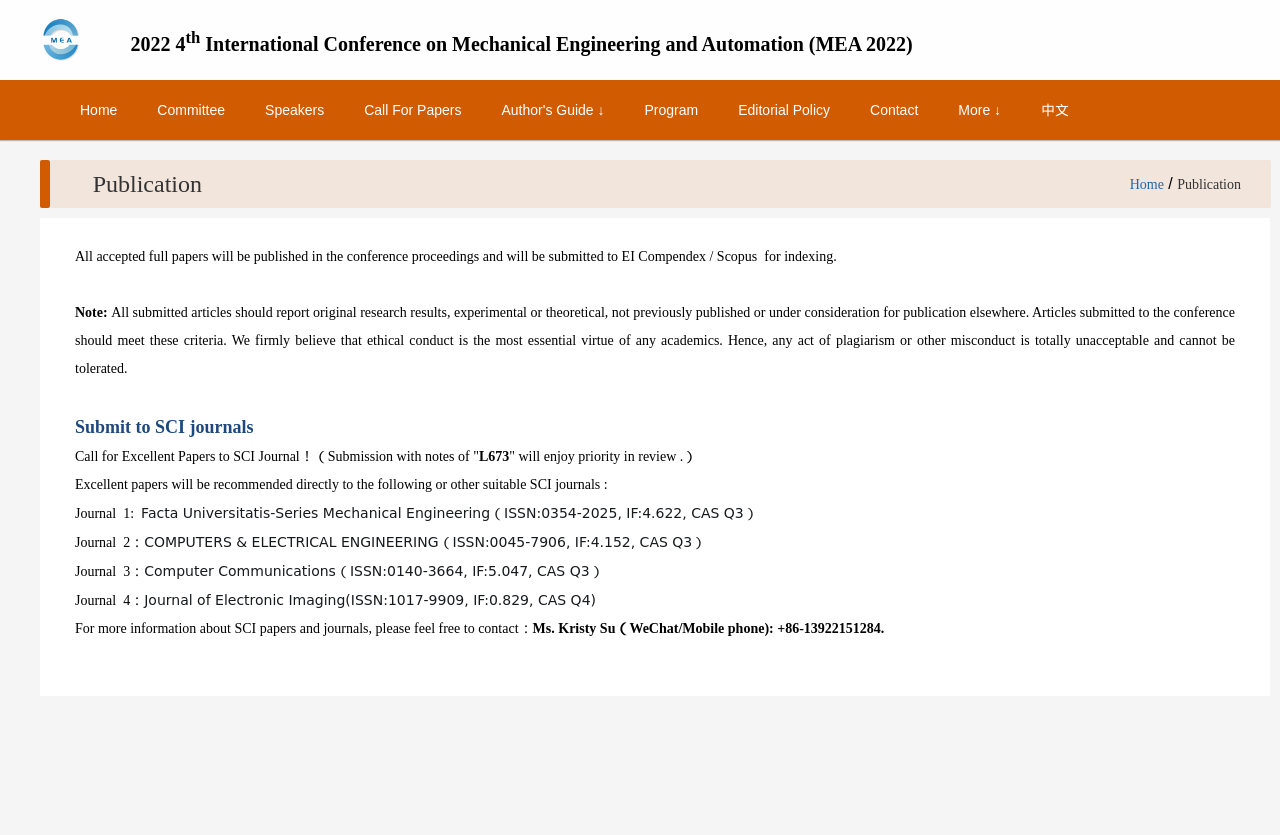Locate the bounding box coordinates of the element you need to click to accomplish the task described by this instruction: "Click the 'Call For Papers' link".

[0.269, 0.096, 0.376, 0.168]